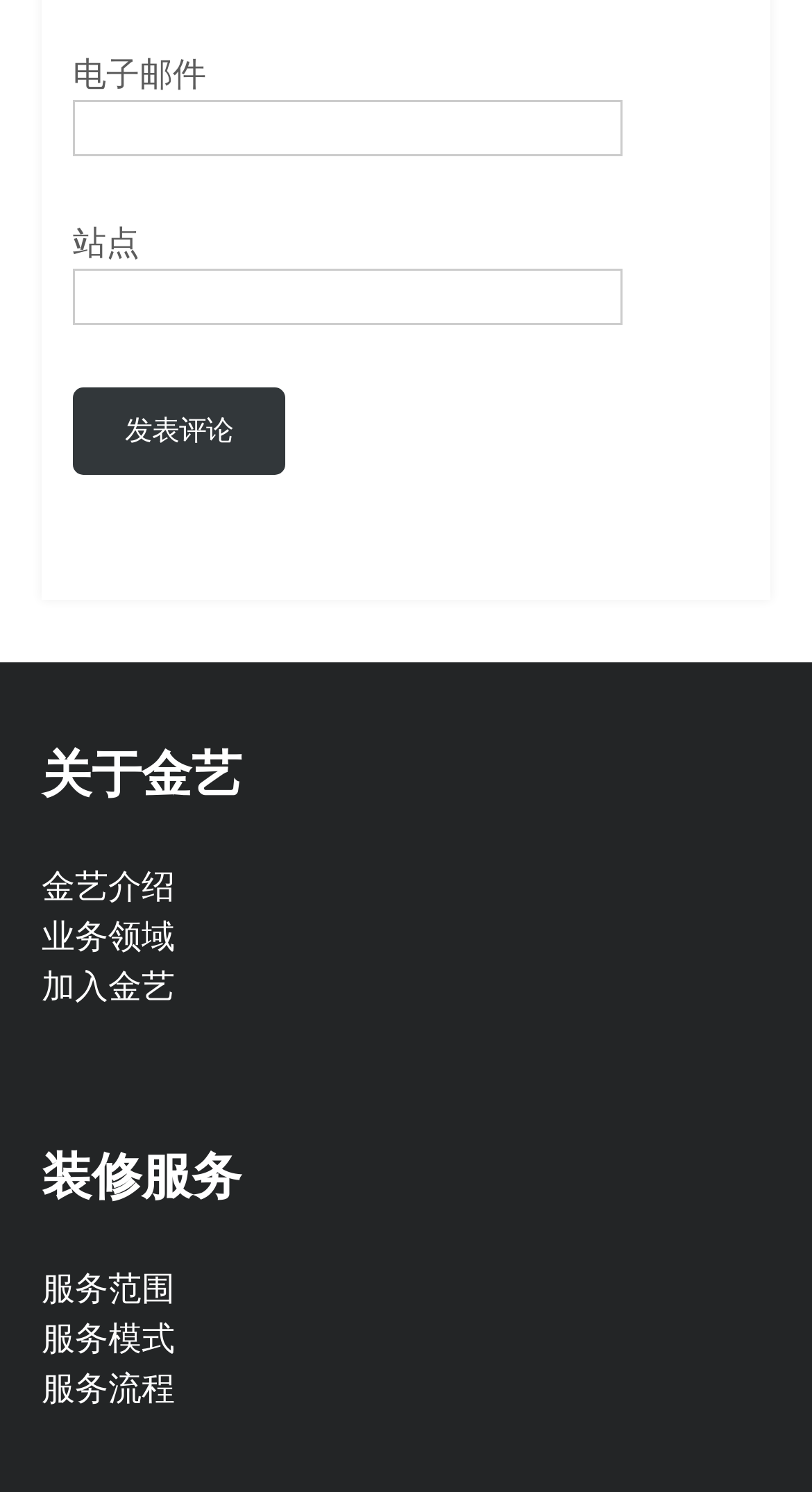Please determine the bounding box coordinates of the clickable area required to carry out the following instruction: "view introduction". The coordinates must be four float numbers between 0 and 1, represented as [left, top, right, bottom].

[0.051, 0.579, 0.215, 0.609]